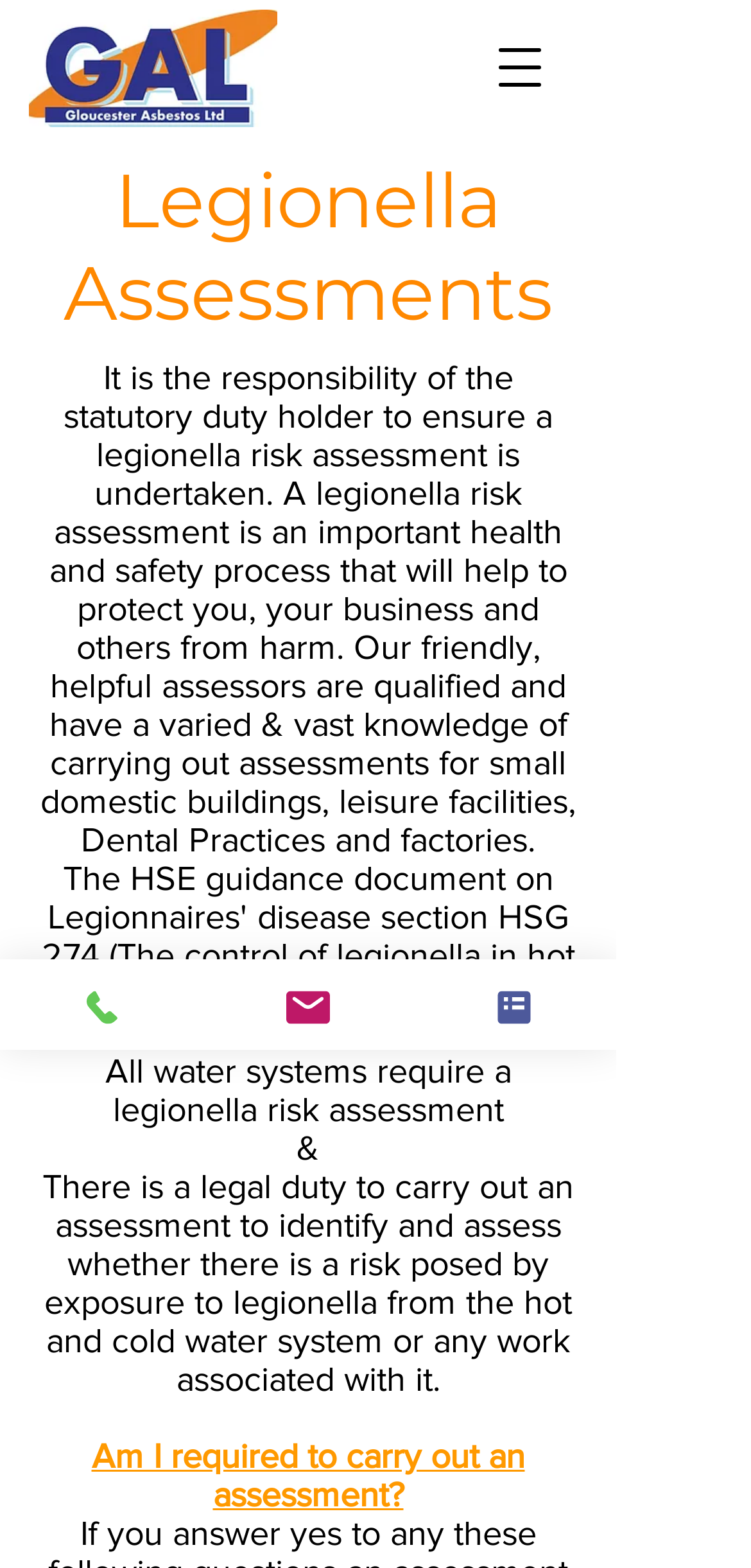Describe all the key features of the webpage in detail.

The webpage is about Legionella Assessment services provided by Gloucester Asbestos Ltd. At the top left corner, there is a logo of the company, GAL Vector Logo.jpg, which is an image. Next to the logo, there is a heading "Legionella Assessments" that spans across the top of the page. 

Below the heading, there is a paragraph of text that explains the importance of legionella risk assessments, highlighting the responsibility of the statutory duty holder to ensure the assessment is undertaken. The text also mentions the qualifications and expertise of the assessors.

Further down, there are three short paragraphs of text. The first one emphasizes that all water systems require a legionella risk assessment. The second paragraph explains the legal duty to carry out an assessment to identify and assess the risk posed by exposure to legionella. The third paragraph asks the question "Am I required to carry out an assessment?" 

On the right side of the page, there are three links: "Phone", "Email", and "Contact Form", each accompanied by an image. These links are positioned vertically, with "Phone" at the top, "Email" in the middle, and "Contact Form" at the bottom.